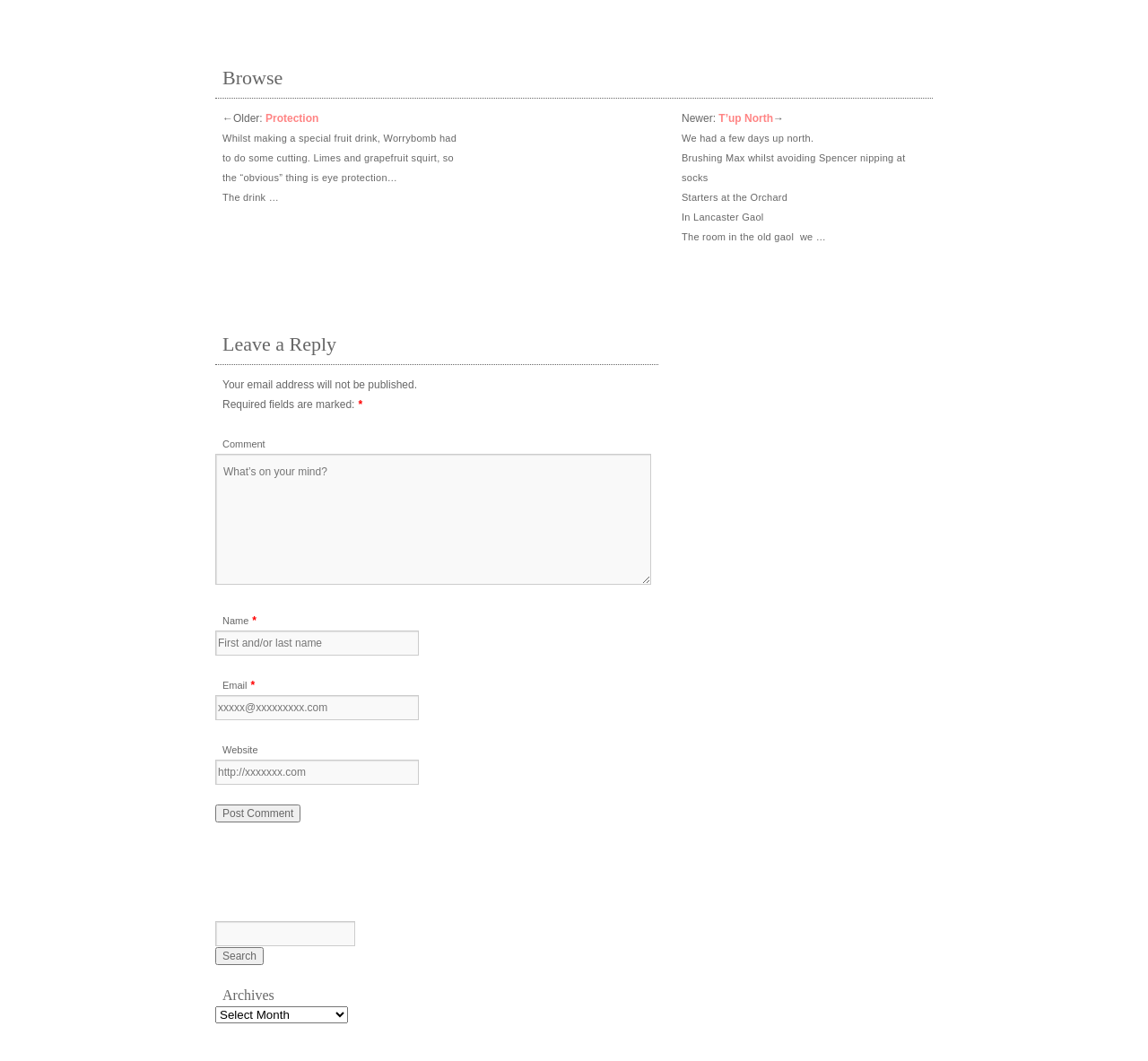Find the bounding box coordinates for the HTML element described in this sentence: "Protection". Provide the coordinates as four float numbers between 0 and 1, in the format [left, top, right, bottom].

[0.231, 0.106, 0.278, 0.117]